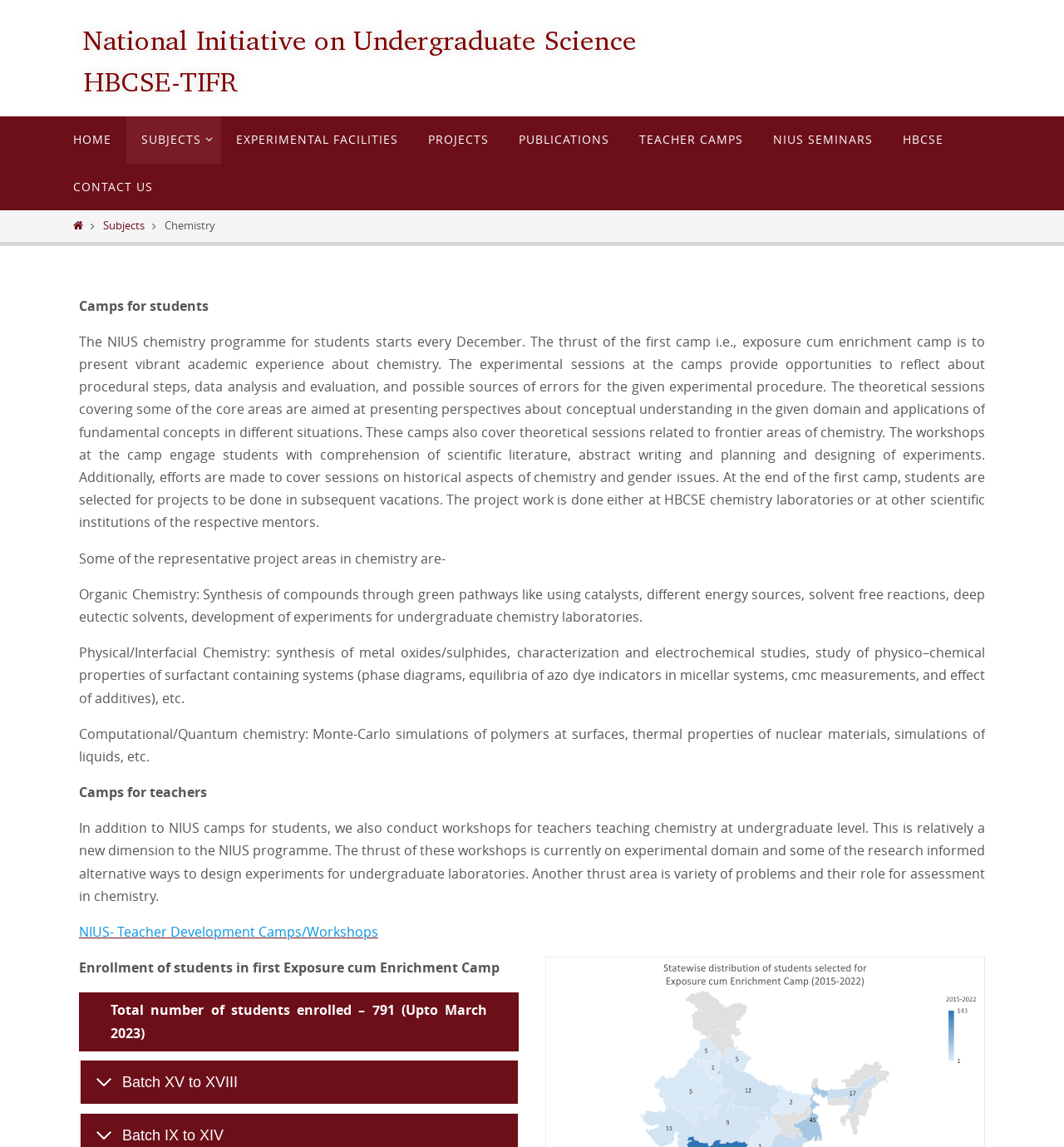Please answer the following question using a single word or phrase: 
What is the purpose of the workshops for teachers?

Experimental domain and assessment